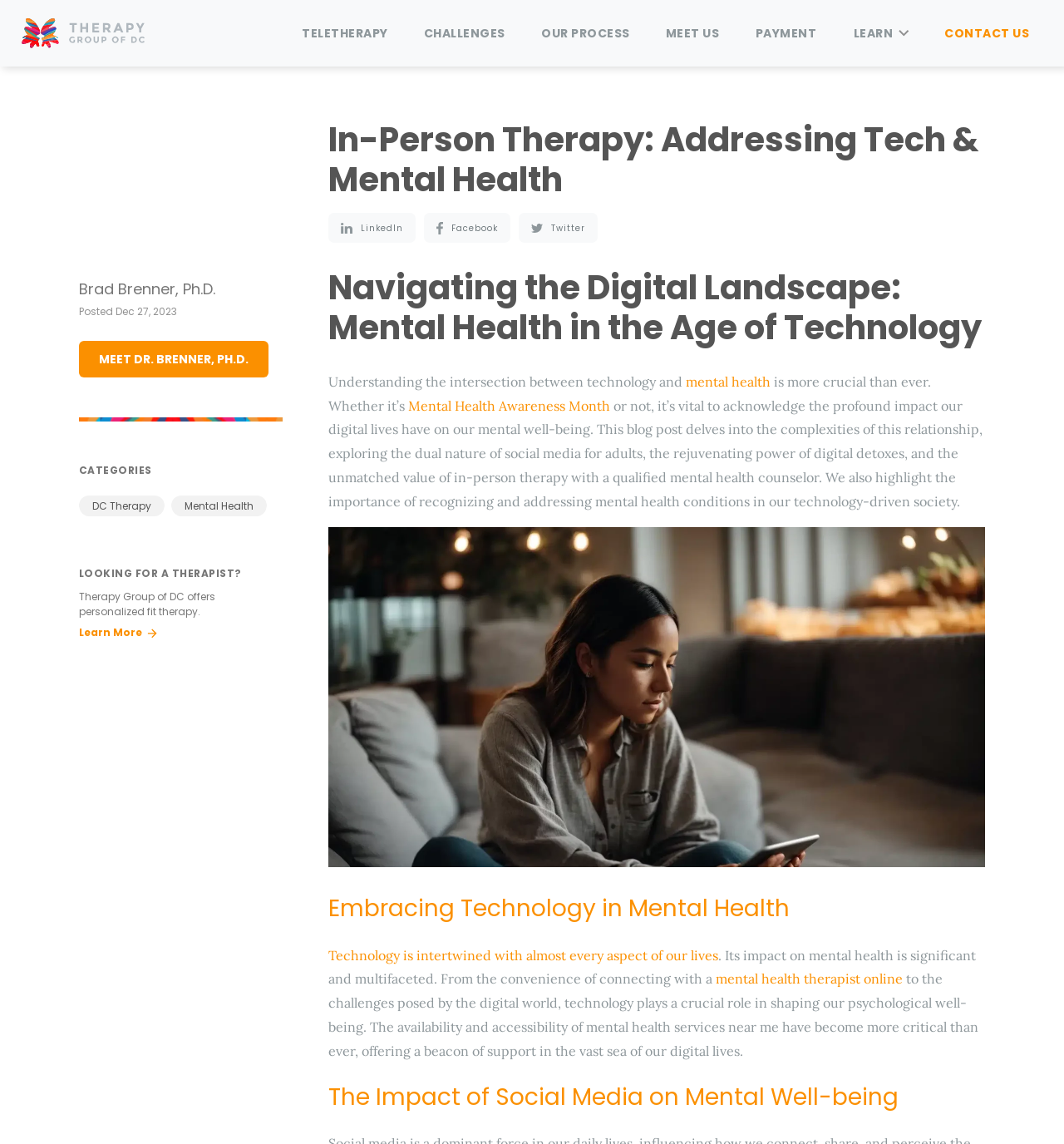What is the name of the therapist? Please answer the question using a single word or phrase based on the image.

Brad Brenner, Ph.D.